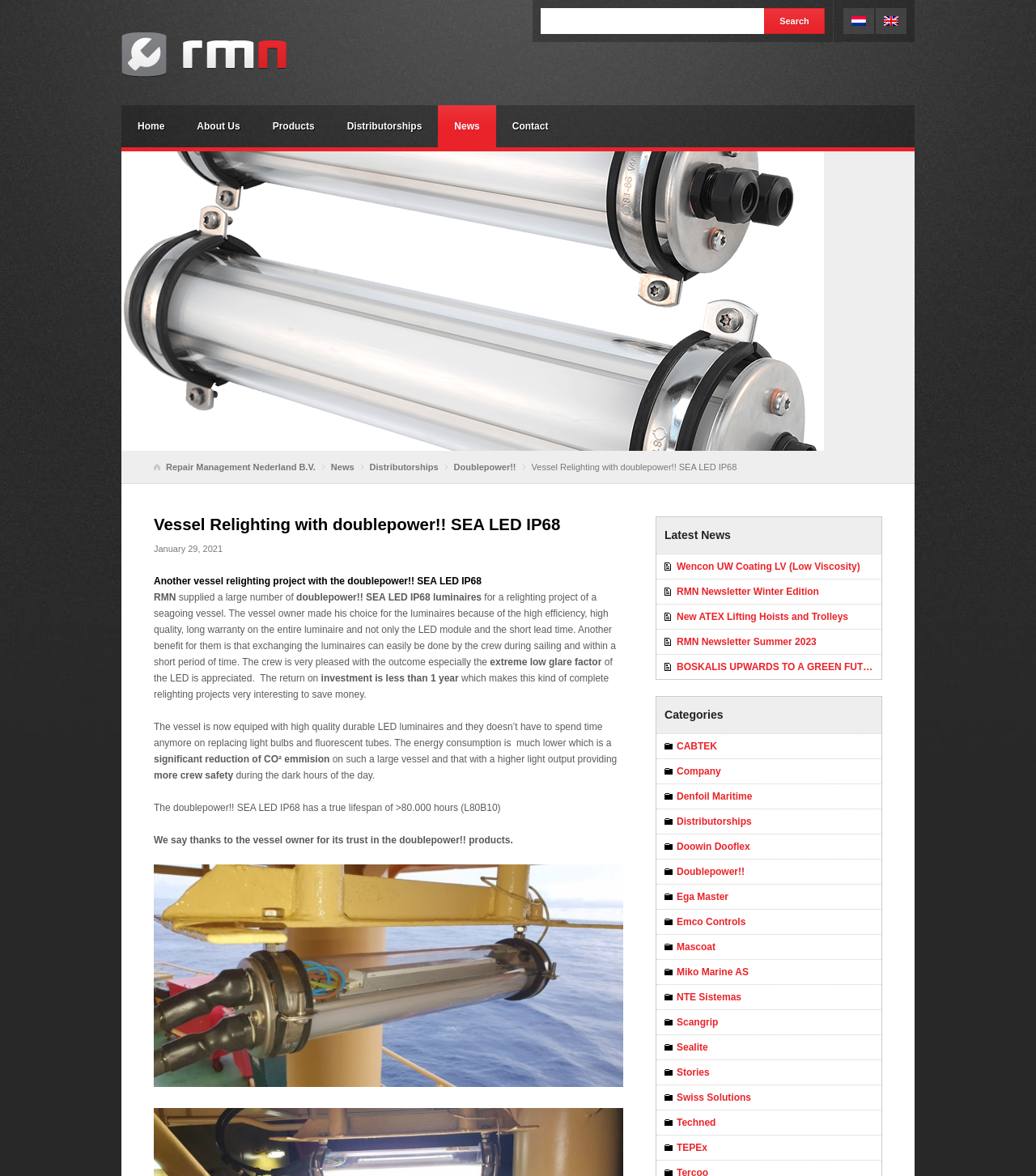Identify the bounding box coordinates of the region that should be clicked to execute the following instruction: "View products under Doublepower!! category".

[0.634, 0.731, 0.851, 0.752]